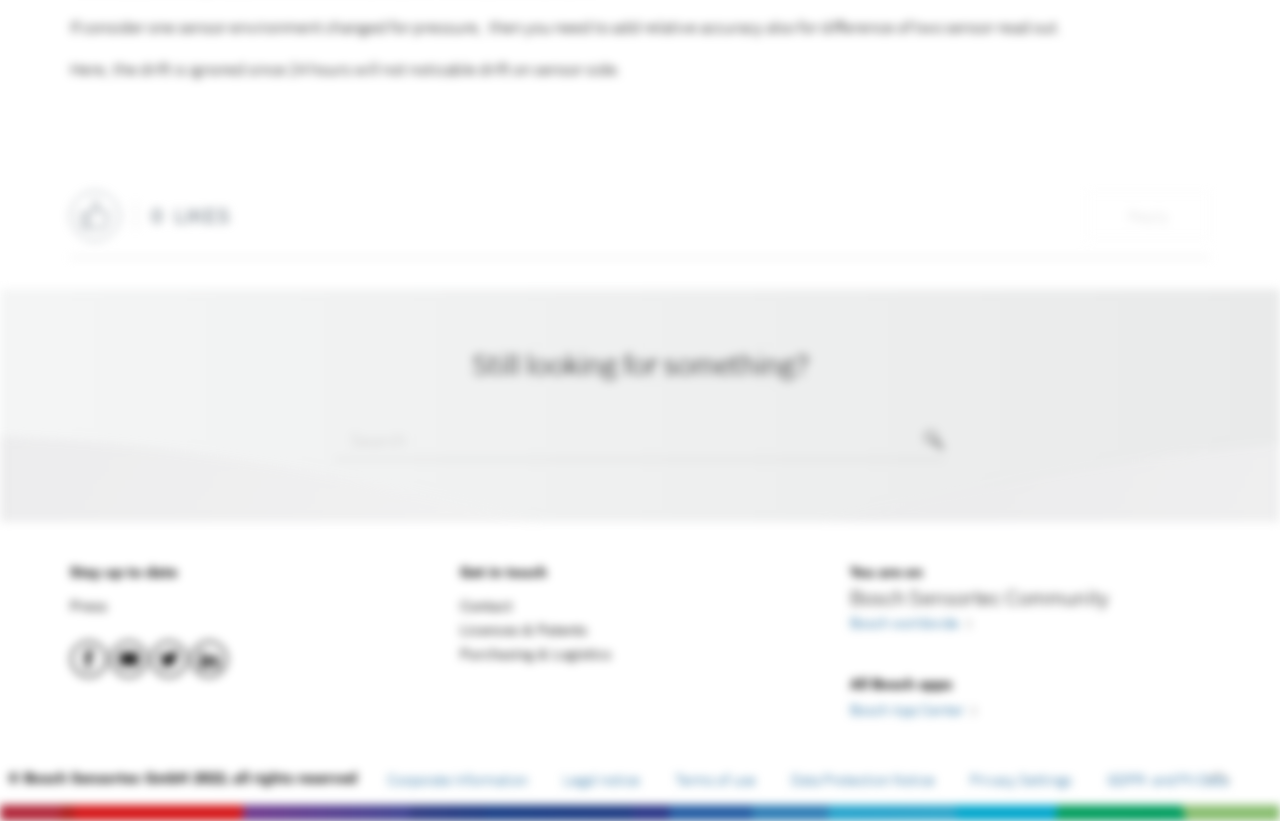Locate the bounding box coordinates of the area to click to fulfill this instruction: "Reply to comment". The bounding box should be presented as four float numbers between 0 and 1, in the order [left, top, right, bottom].

[0.849, 0.232, 0.945, 0.291]